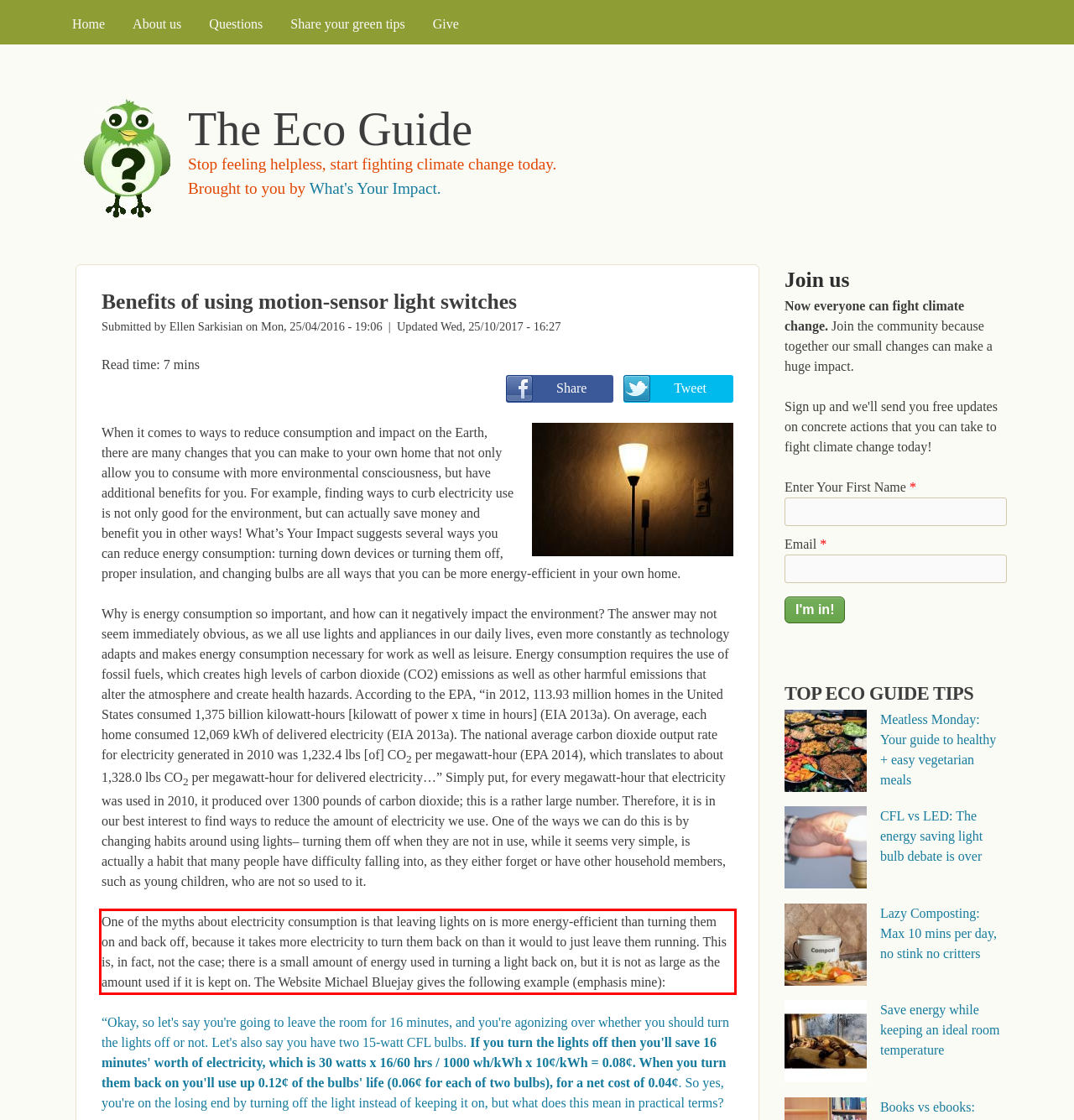You are provided with a screenshot of a webpage containing a red bounding box. Please extract the text enclosed by this red bounding box.

One of the myths about electricity consumption is that leaving lights on is more energy-efficient than turning them on and back off, because it takes more electricity to turn them back on than it would to just leave them running. This is, in fact, not the case; there is a small amount of energy used in turning a light back on, but it is not as large as the amount used if it is kept on. The Website Michael Bluejay gives the following example (emphasis mine):